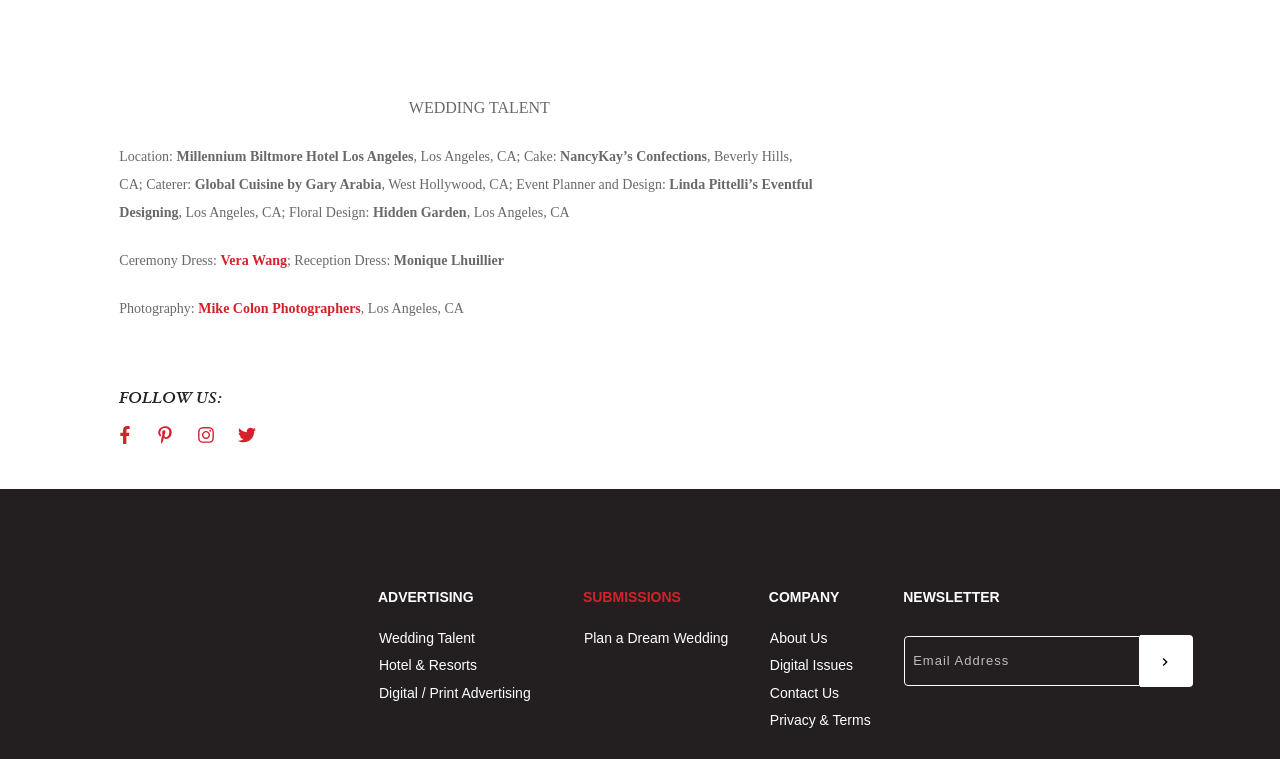Show me the bounding box coordinates of the clickable region to achieve the task as per the instruction: "Click on the 'Vera Wang' link".

[0.172, 0.333, 0.224, 0.353]